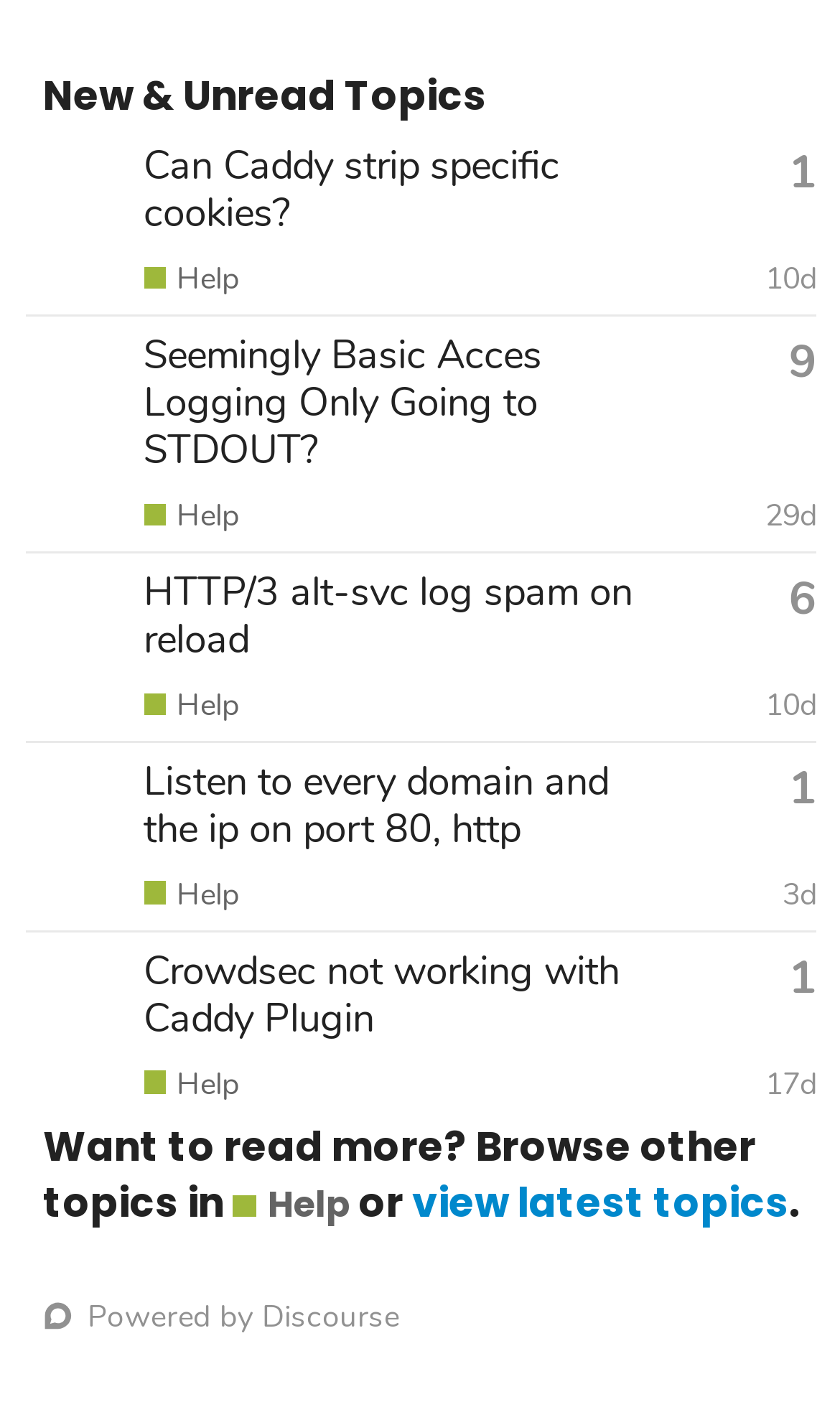Pinpoint the bounding box coordinates of the clickable element needed to complete the instruction: "Browse other topics in Help". The coordinates should be provided as four float numbers between 0 and 1: [left, top, right, bottom].

[0.277, 0.844, 0.416, 0.879]